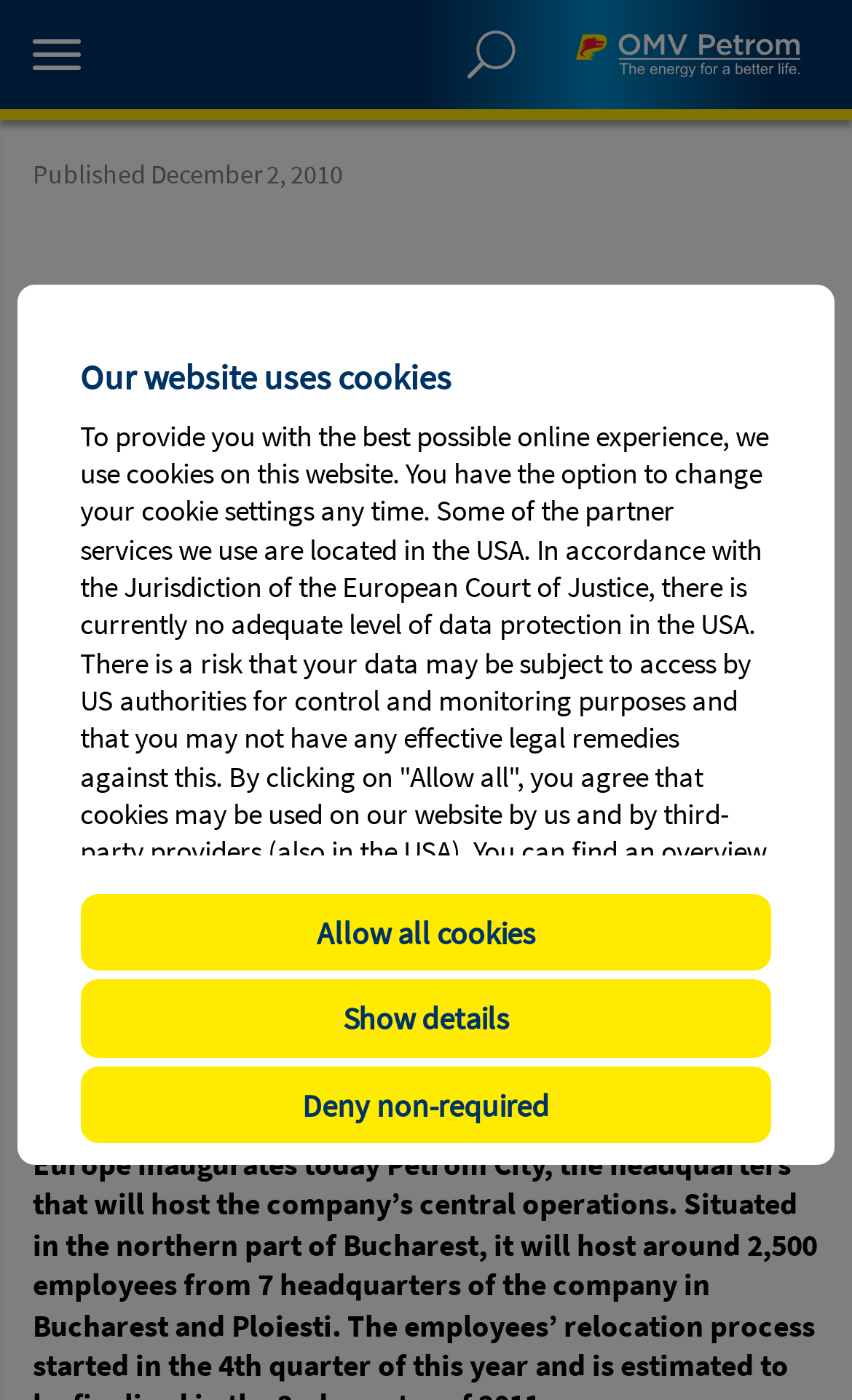Can you identify the bounding box coordinates of the clickable region needed to carry out this instruction: 'Visit Petrom Moldova website'? The coordinates should be four float numbers within the range of 0 to 1, stated as [left, top, right, bottom].

[0.677, 0.367, 0.91, 0.39]